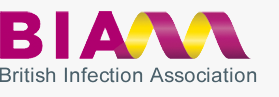What is the full name of the organization below the initials?
Please use the image to provide a one-word or short phrase answer.

British Infection Association